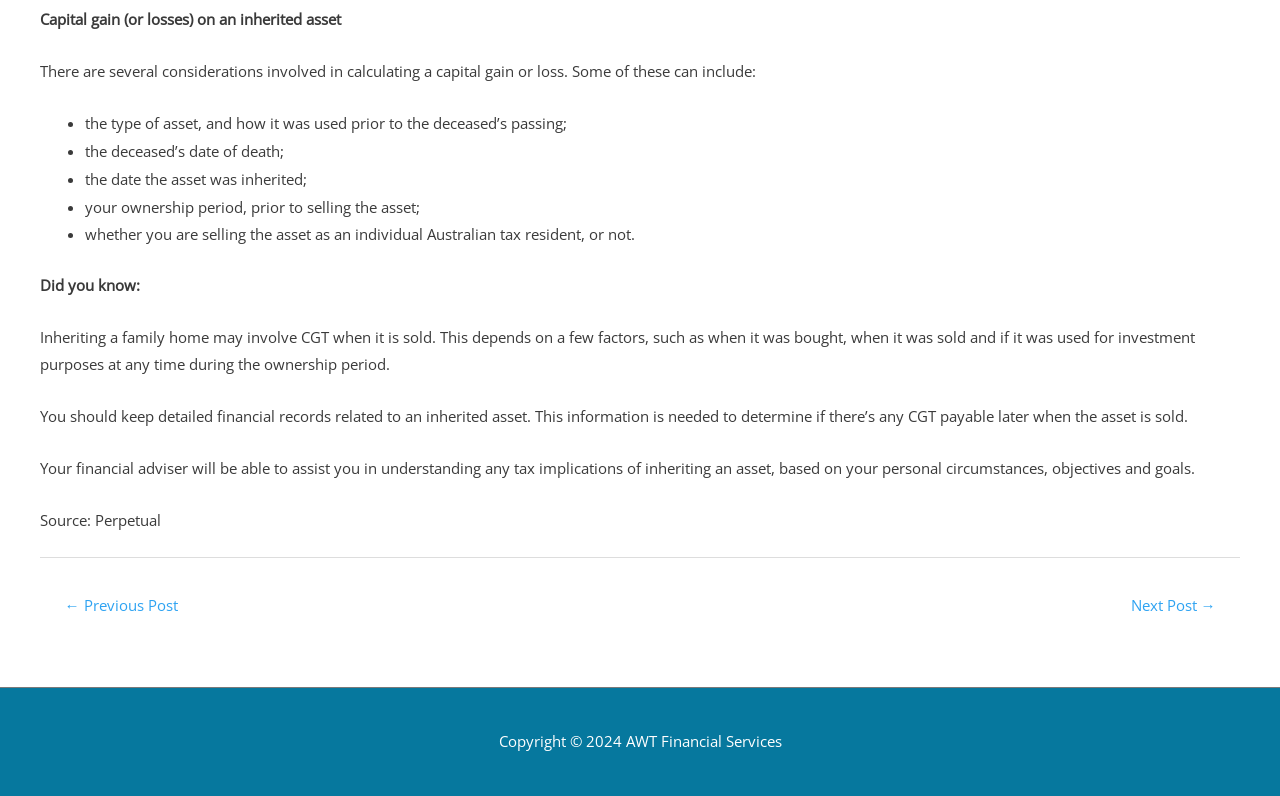Provide a one-word or short-phrase response to the question:
What is the topic of this webpage?

Capital gain or loss